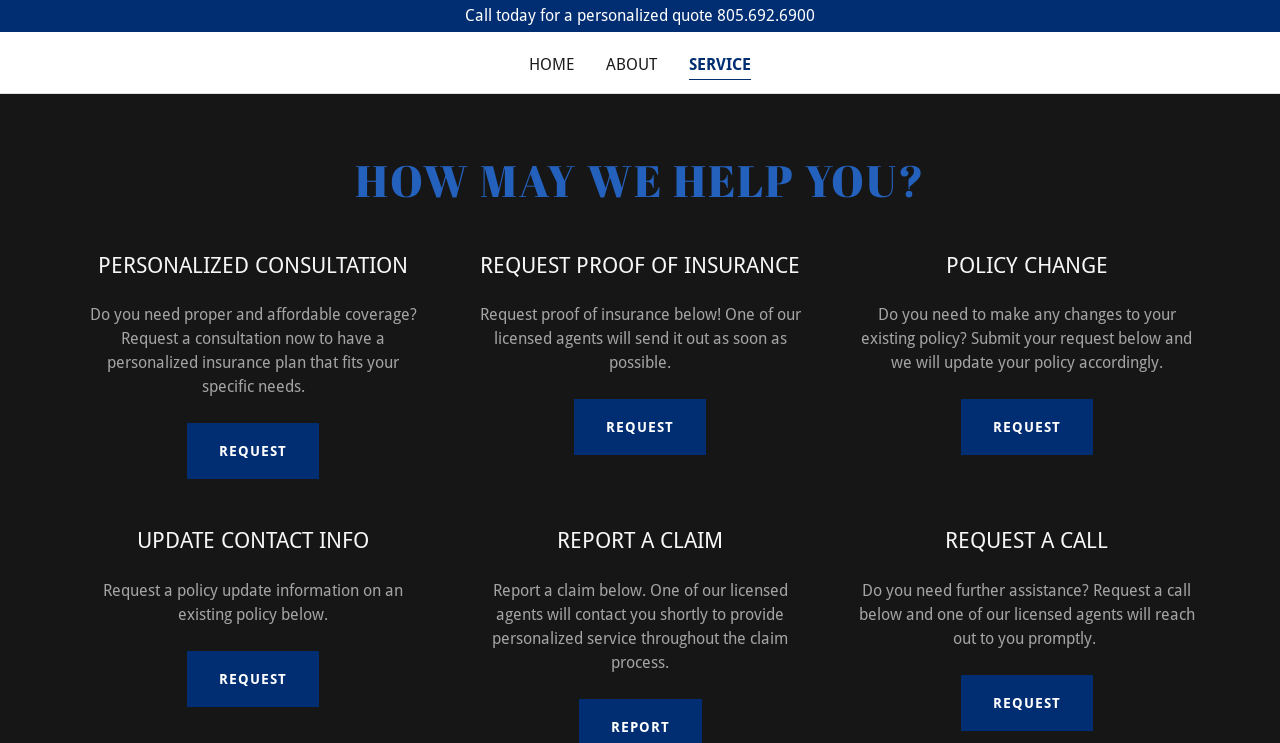What type of insurance plan is offered?
Answer the question with as much detail as you can, using the image as a reference.

The static text element 'Do you need proper and affordable coverage? Request a consultation now to have a personalized insurance plan that fits your specific needs.' suggests that the insurance company offers personalized insurance plans that cater to individual needs.